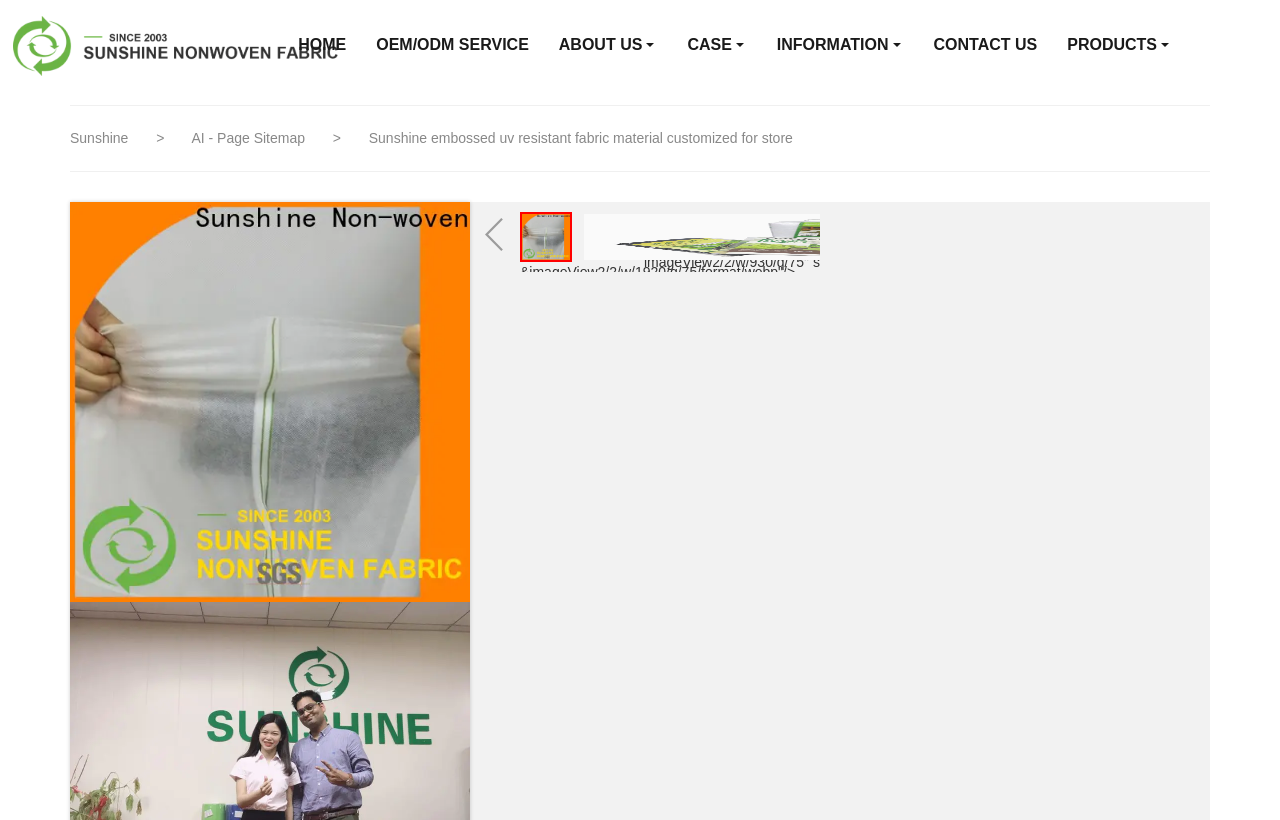Use the information in the screenshot to answer the question comprehensively: What is the company name?

The company name can be found in the logo link at the top left corner of the webpage, which says 'Logo | Sunshine Non-woven'.